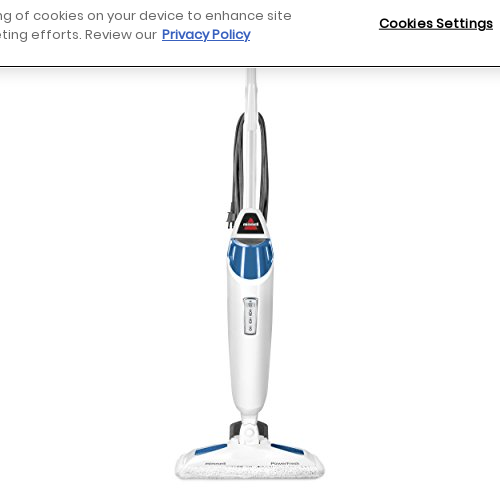Convey all the details present in the image.

The image features the BISSELL PowerFresh 1940 Steam Mop, a versatile cleaning tool designed for deep cleaning carpets and hard surfaces. The mop has a sleek white body with blue accents and a streamlined design, showcasing convenient features like a user-friendly control panel on the midsection. The triangular mop head is equipped with replaceable square pads, enhancing its ability to reach corners and edges effectively. Known for its quick heat-up time and ease of use, this steam mop is highly acclaimed for getting rid of tough stains and bacteria, making it a popular choice for both homeowners and cleaning professionals.